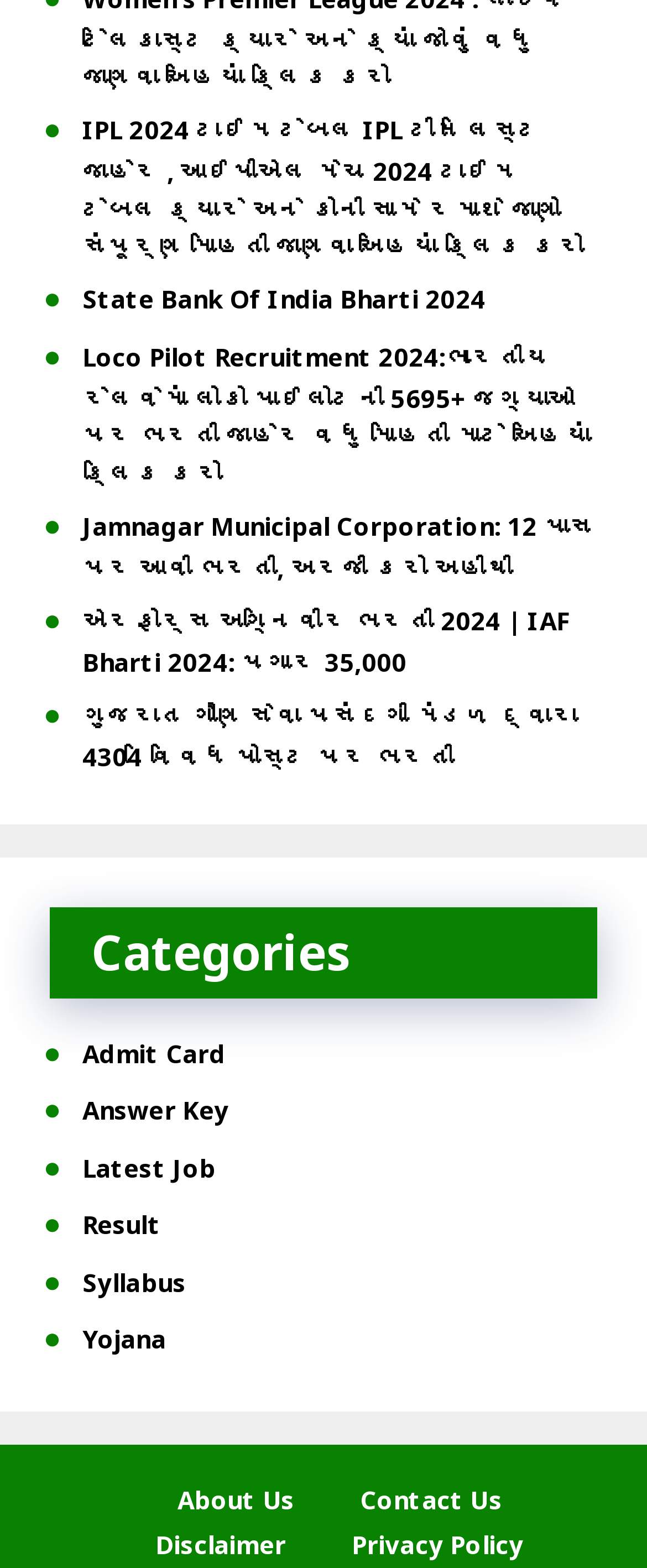Identify the bounding box coordinates for the element you need to click to achieve the following task: "Go to Admit Card page". Provide the bounding box coordinates as four float numbers between 0 and 1, in the form [left, top, right, bottom].

[0.127, 0.661, 0.349, 0.682]